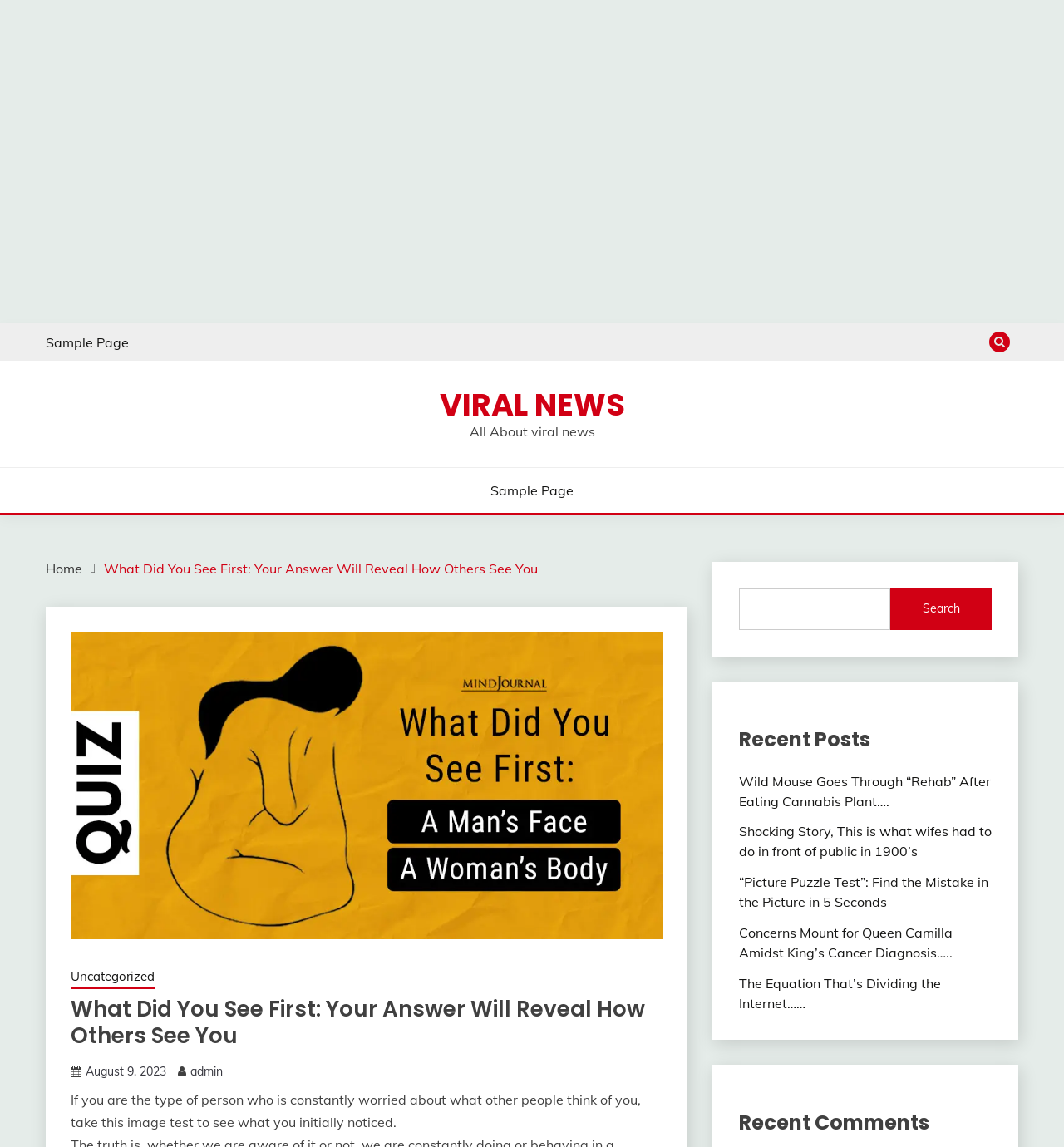Determine the main text heading of the webpage and provide its content.

What Did You See First: Your Answer Will Reveal How Others See You